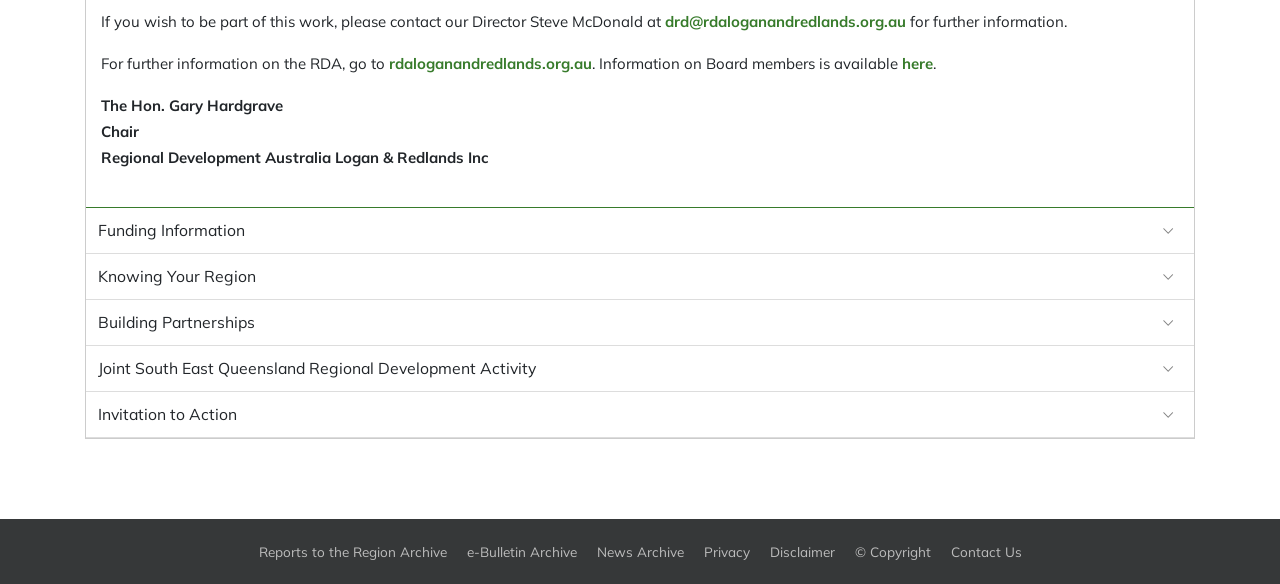What is the email address to contact for further information?
Using the image provided, answer with just one word or phrase.

drd@rdaloganandredlands.org.au